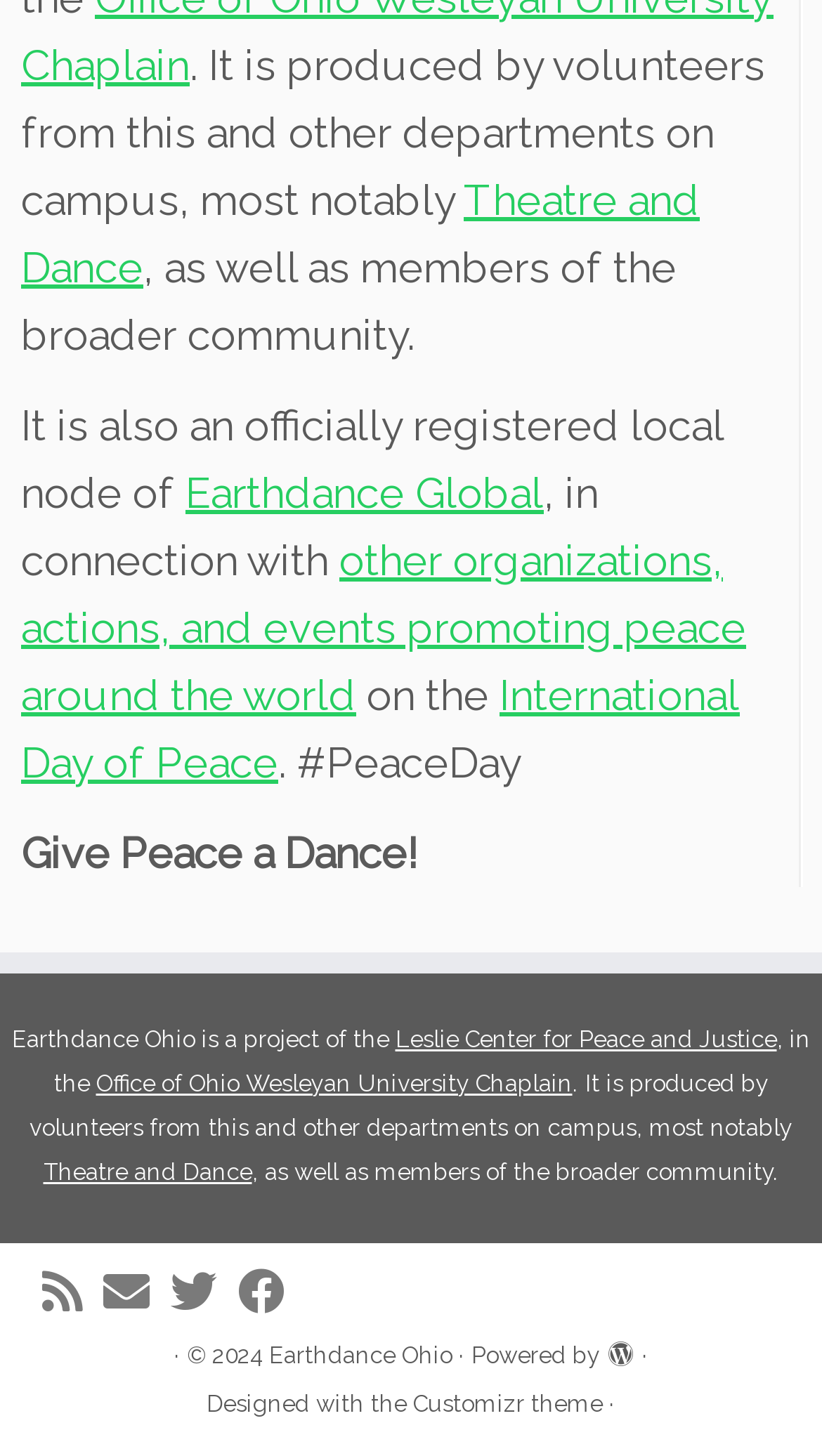Specify the bounding box coordinates of the element's region that should be clicked to achieve the following instruction: "Subscribe to the rss feed". The bounding box coordinates consist of four float numbers between 0 and 1, in the format [left, top, right, bottom].

[0.051, 0.871, 0.126, 0.903]